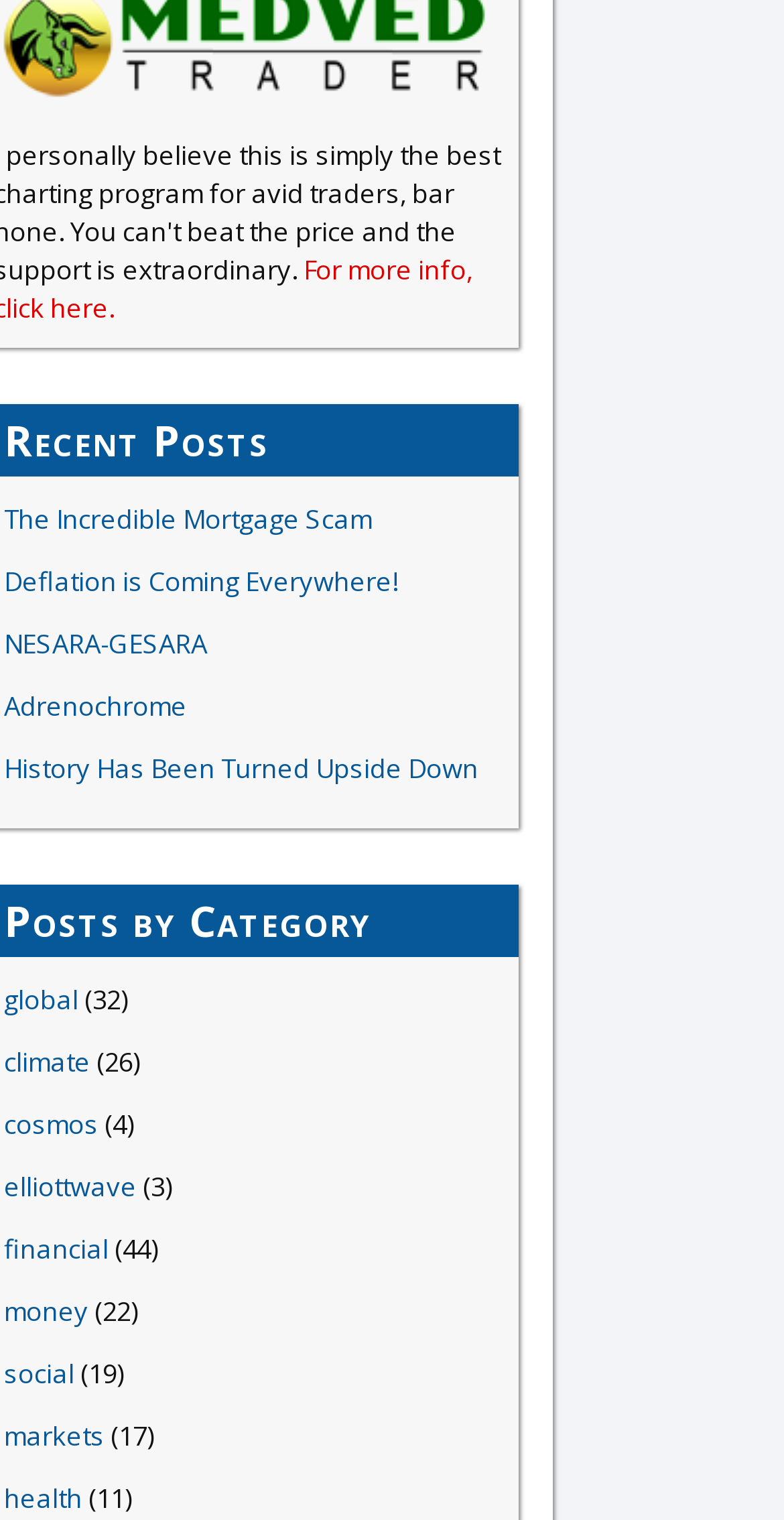Determine the bounding box coordinates for the element that should be clicked to follow this instruction: "Learn about the cosmos". The coordinates should be given as four float numbers between 0 and 1, in the format [left, top, right, bottom].

[0.005, 0.727, 0.126, 0.751]